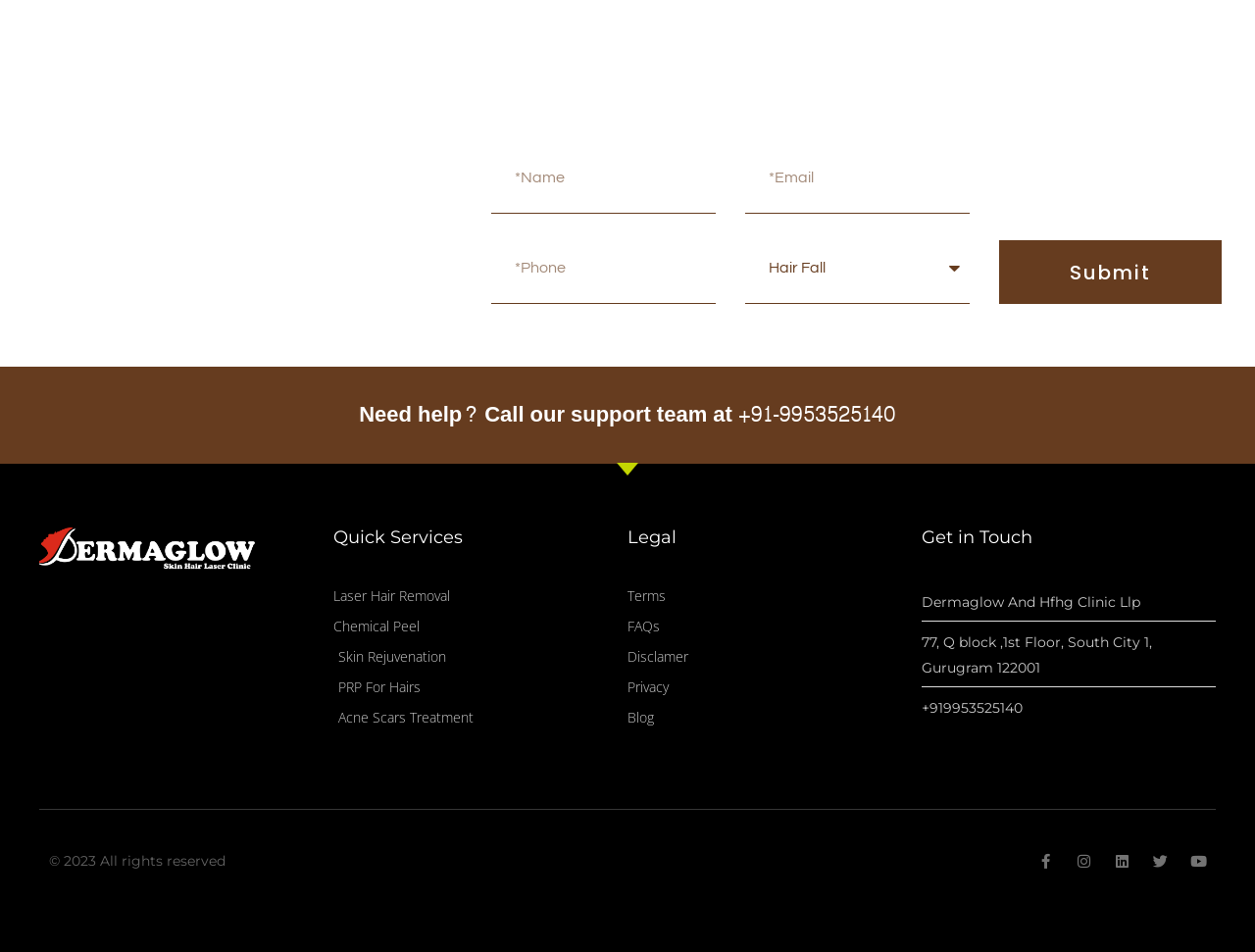Determine the bounding box coordinates of the element that should be clicked to execute the following command: "Learn about Laser Hair Removal".

[0.266, 0.612, 0.5, 0.639]